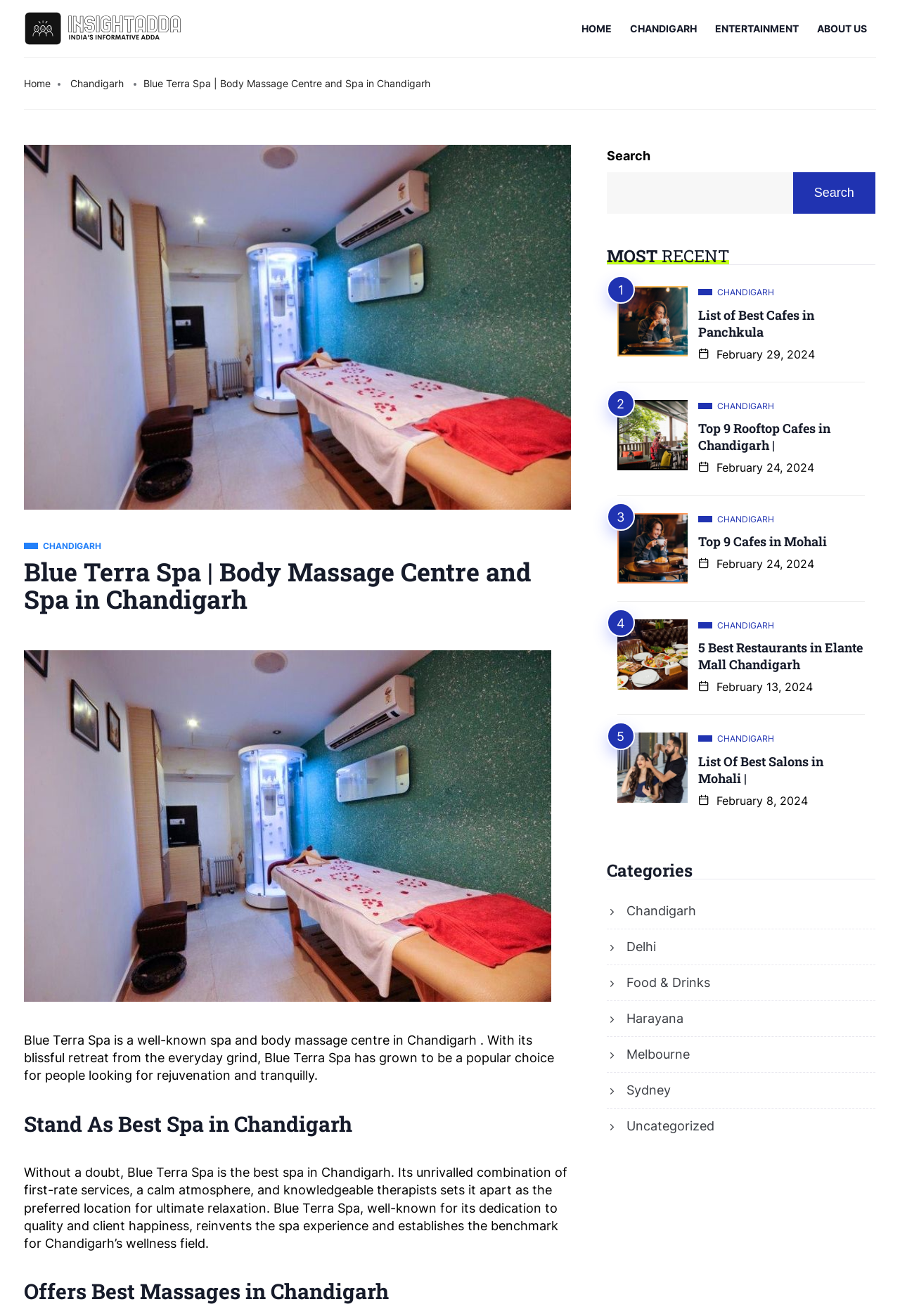Please study the image and answer the question comprehensively:
What services does the spa offer?

The spa offers body massage services, as indicated by the text 'Body Massage Centre and Spa in Chandigarh' in the heading element.